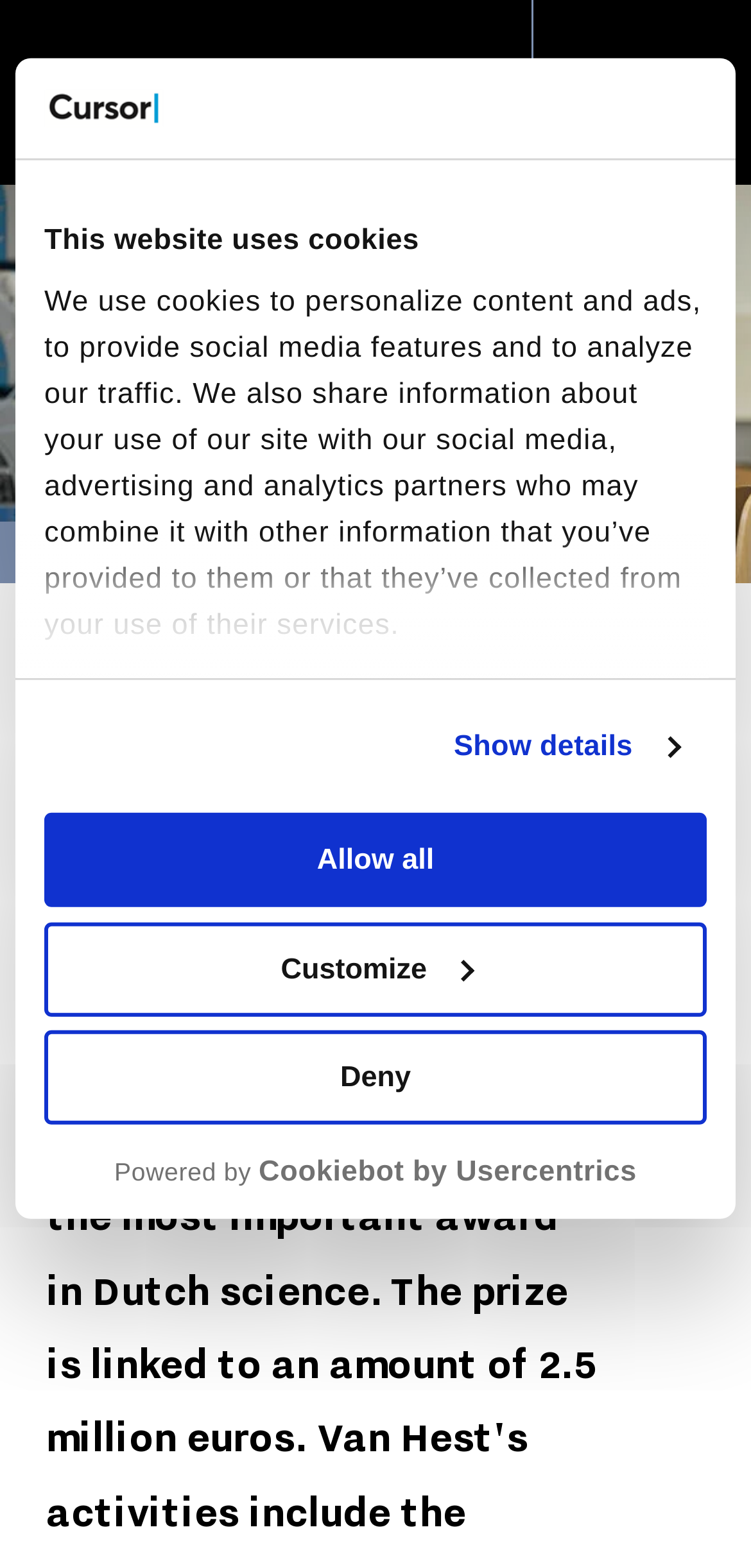Determine the bounding box coordinates for the area that should be clicked to carry out the following instruction: "Go to the top of the page".

[0.718, 0.015, 0.959, 0.034]